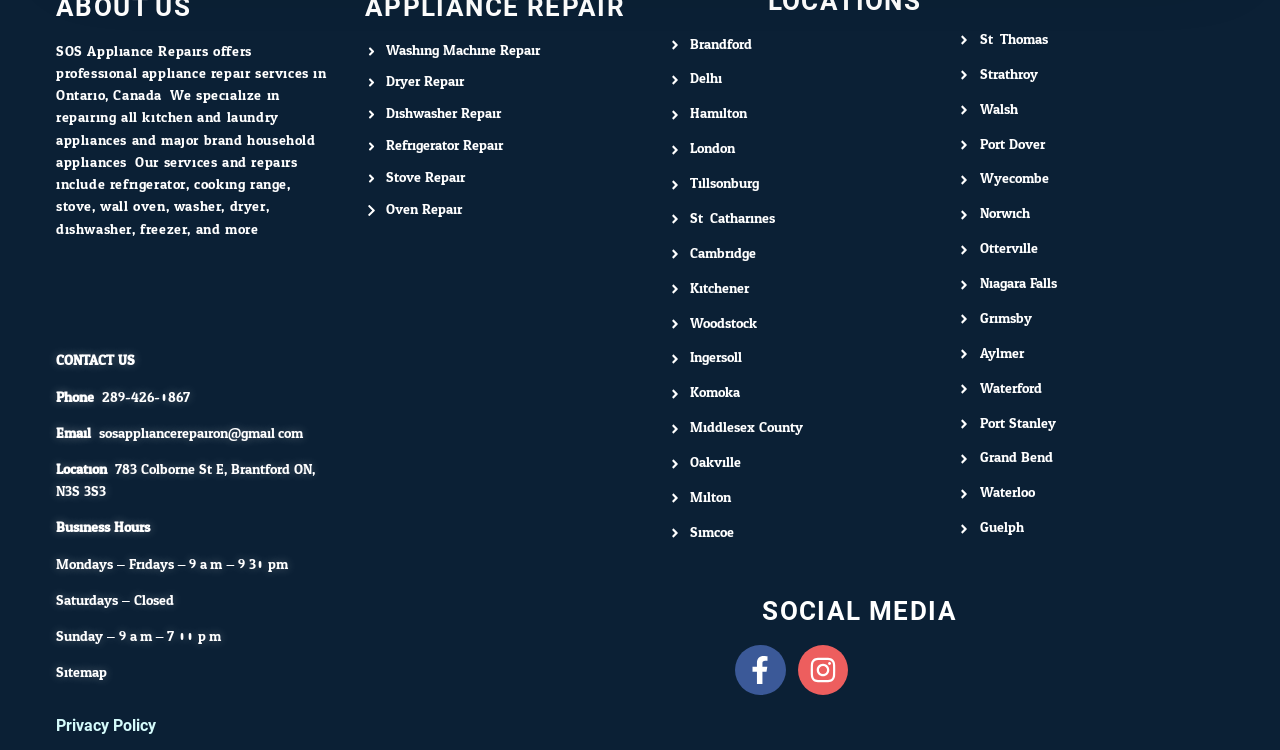Locate the bounding box coordinates of the clickable element to fulfill the following instruction: "Click Washing Machine Repair". Provide the coordinates as four float numbers between 0 and 1 in the format [left, top, right, bottom].

[0.285, 0.054, 0.501, 0.082]